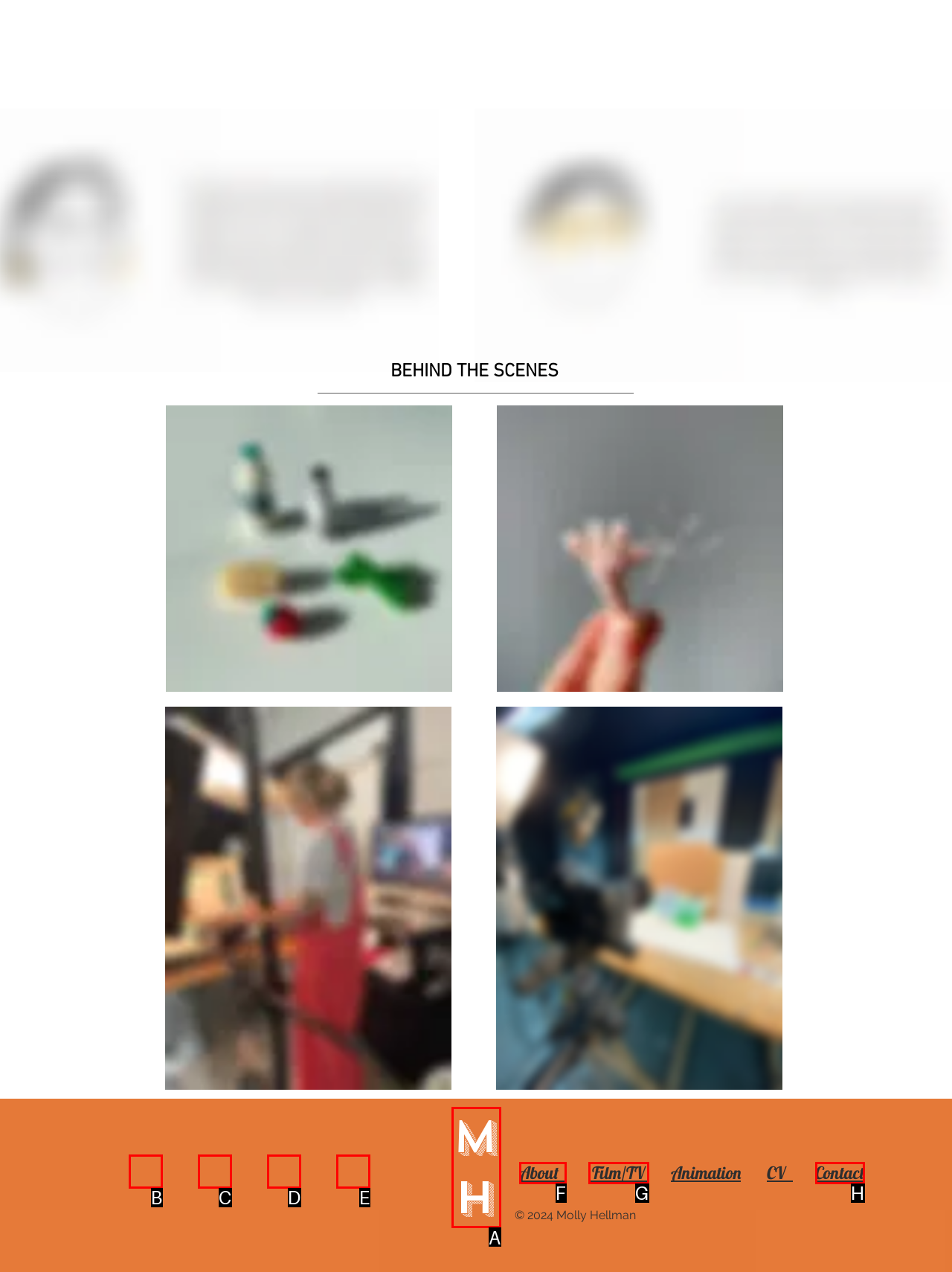Based on the element description: aria-label="X", choose the best matching option. Provide the letter of the option directly.

B